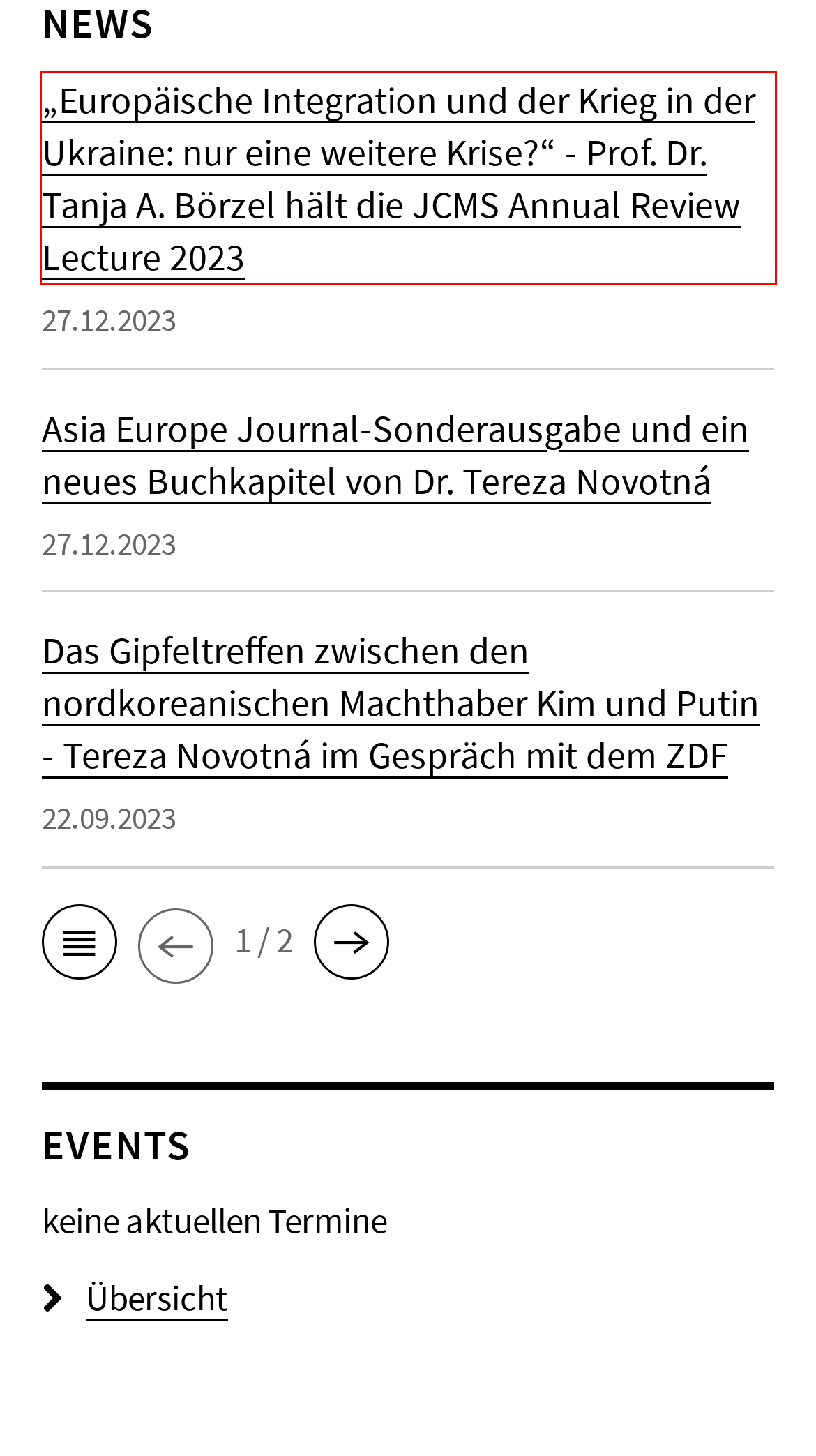You are presented with a screenshot containing a red rectangle. Extract the text found inside this red bounding box.

„Europäische Integration und der Krieg in der Ukraine: nur eine weitere Krise?“ - Prof. Dr. Tanja A. Börzel hält die JCMS Annual Review Lecture 2023